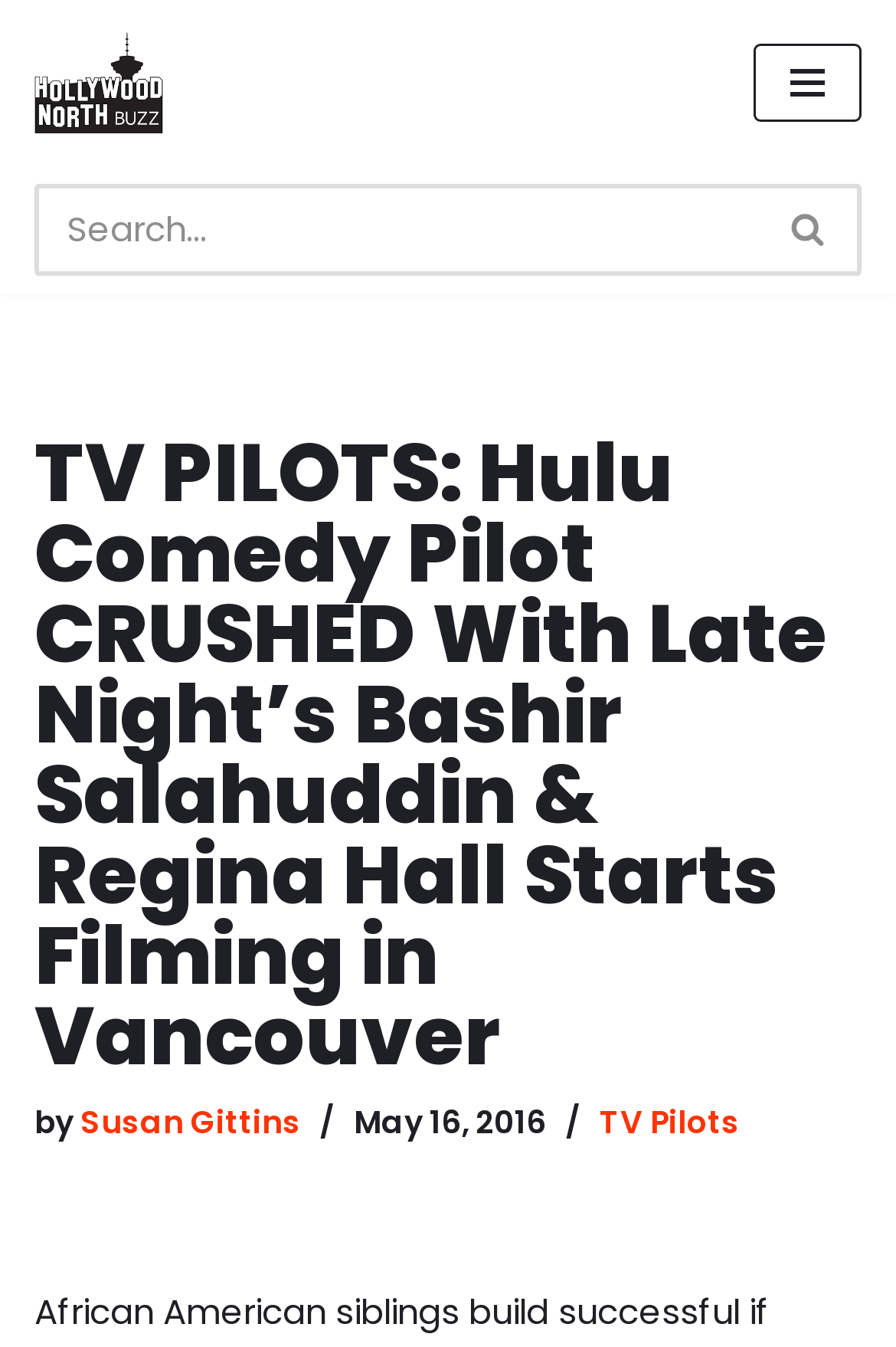Please determine the main heading text of this webpage.

TV PILOTS: Hulu Comedy Pilot CRUSHED With Late Night’s Bashir Salahuddin & Regina Hall Starts Filming in Vancouver